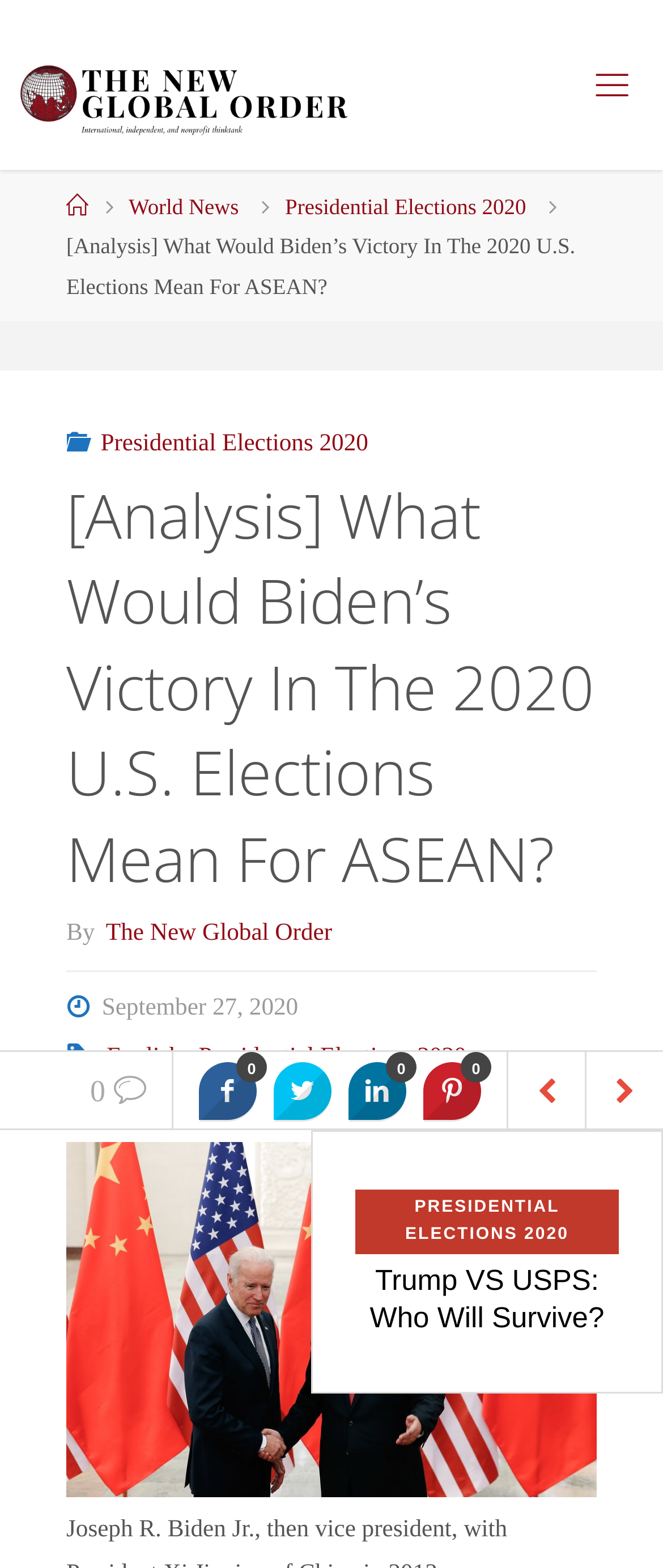Please identify the bounding box coordinates of the area that needs to be clicked to follow this instruction: "go to home page".

[0.1, 0.124, 0.133, 0.14]